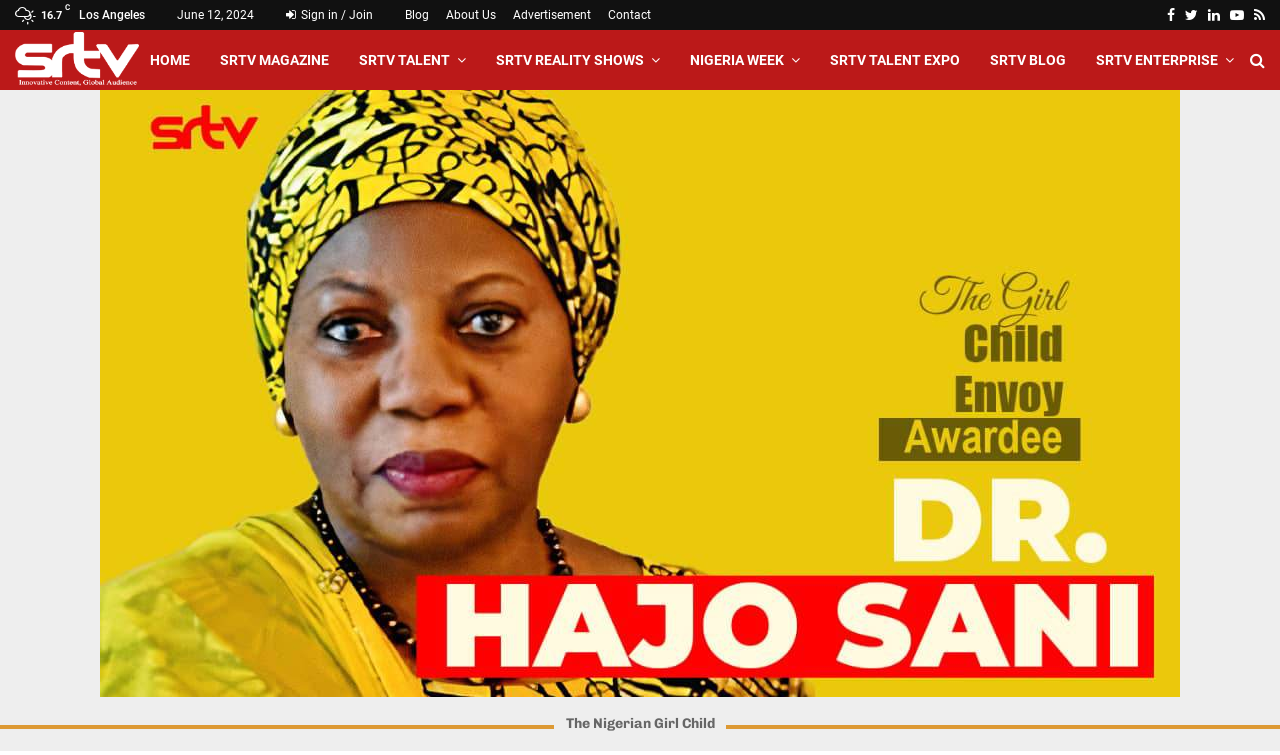Please determine and provide the text content of the webpage's heading.

Be A Good Nigerian Ambassador